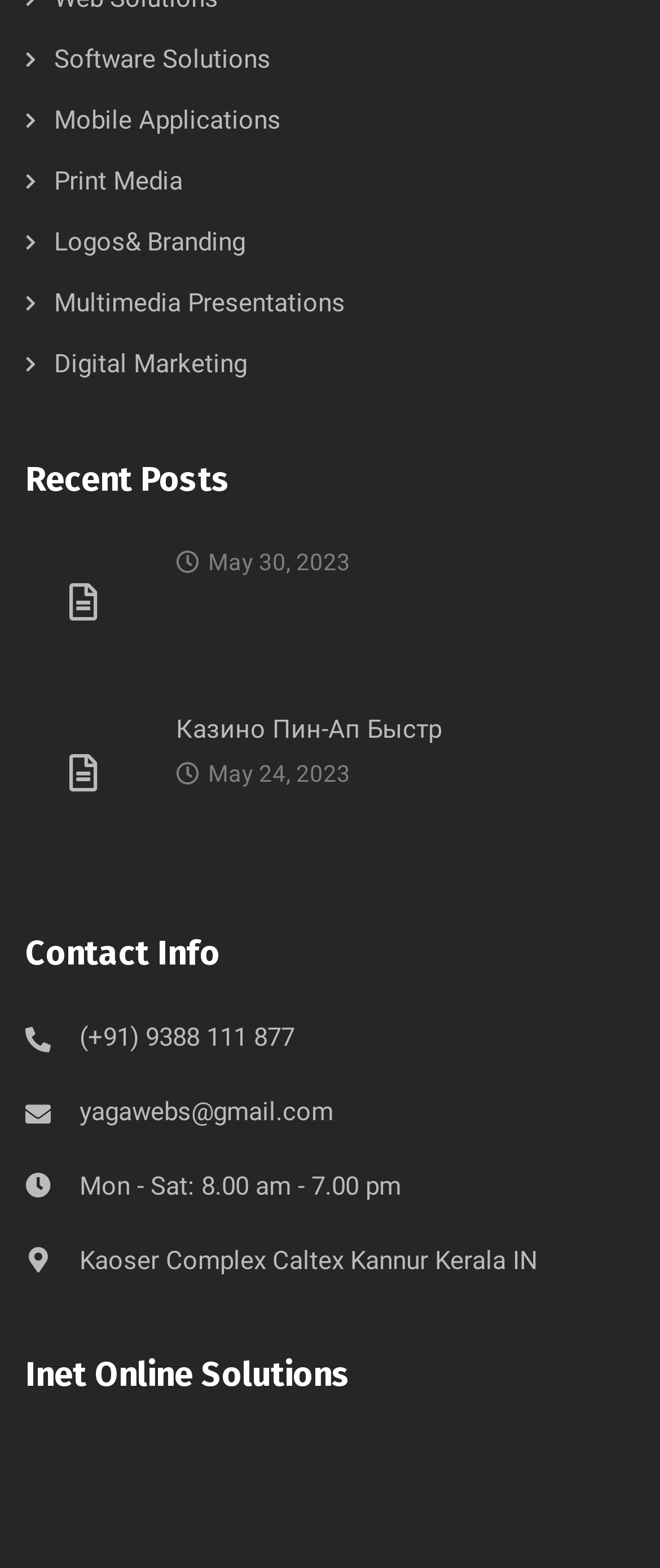Using the format (top-left x, top-left y, bottom-right x, bottom-right y), provide the bounding box coordinates for the described UI element. All values should be floating point numbers between 0 and 1: parent_node: Inet Online Solutions

[0.038, 0.963, 0.423, 0.983]